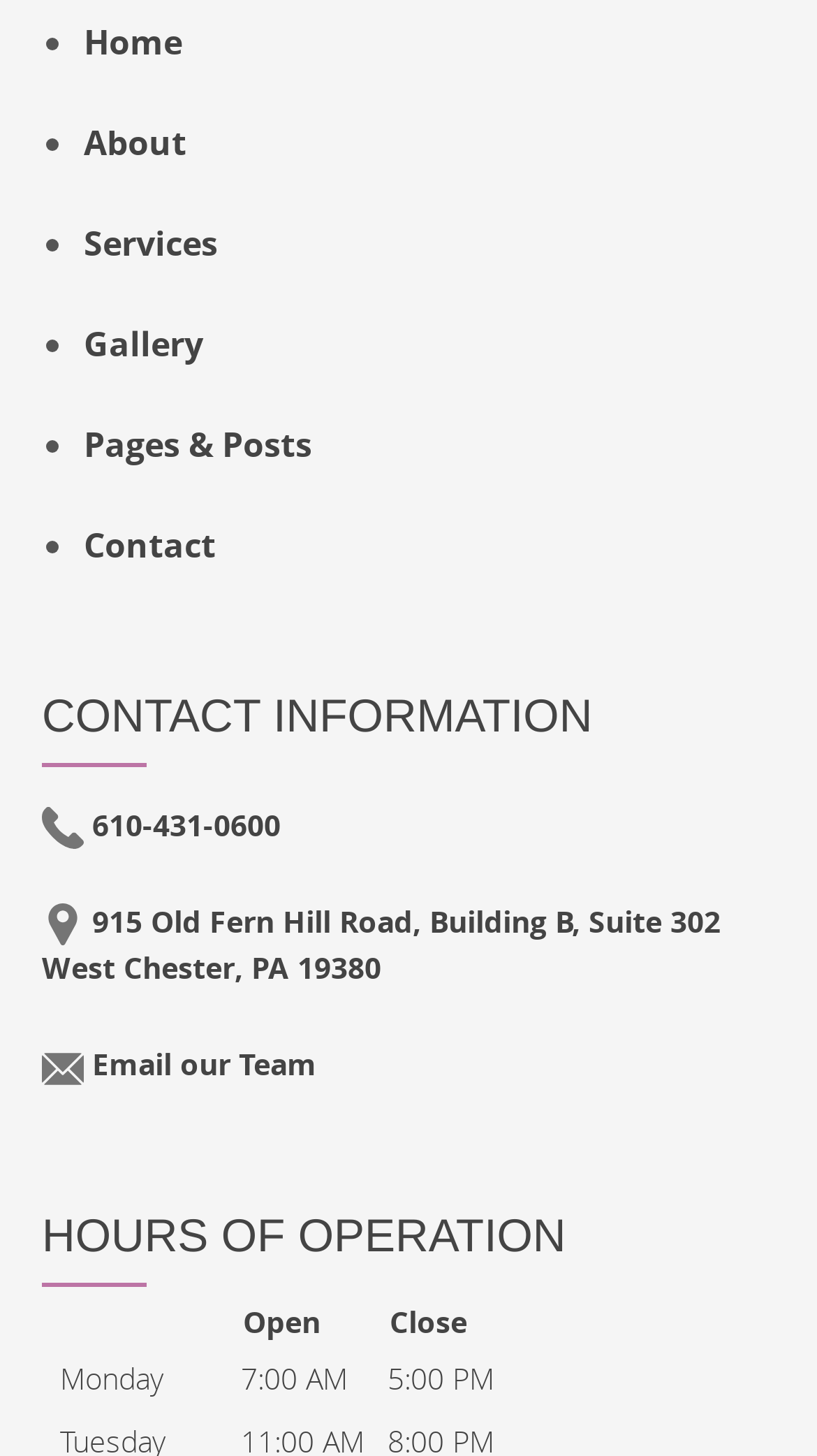Provide the bounding box coordinates of the HTML element this sentence describes: "Pages & Posts". The bounding box coordinates consist of four float numbers between 0 and 1, i.e., [left, top, right, bottom].

[0.103, 0.271, 0.382, 0.34]